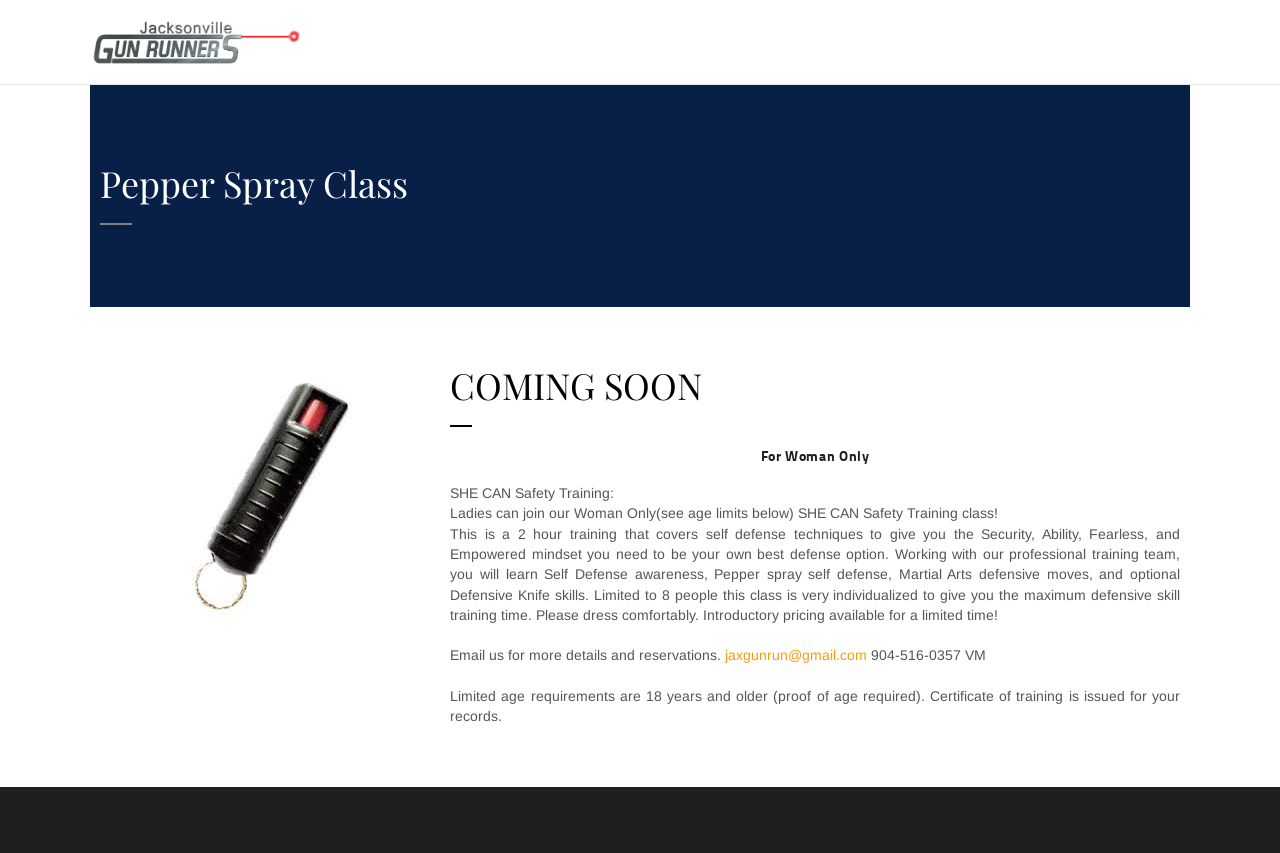Can you find the bounding box coordinates for the element to click on to achieve the instruction: "Click AVAILABLE CLASSES"?

[0.347, 0.052, 0.653, 0.103]